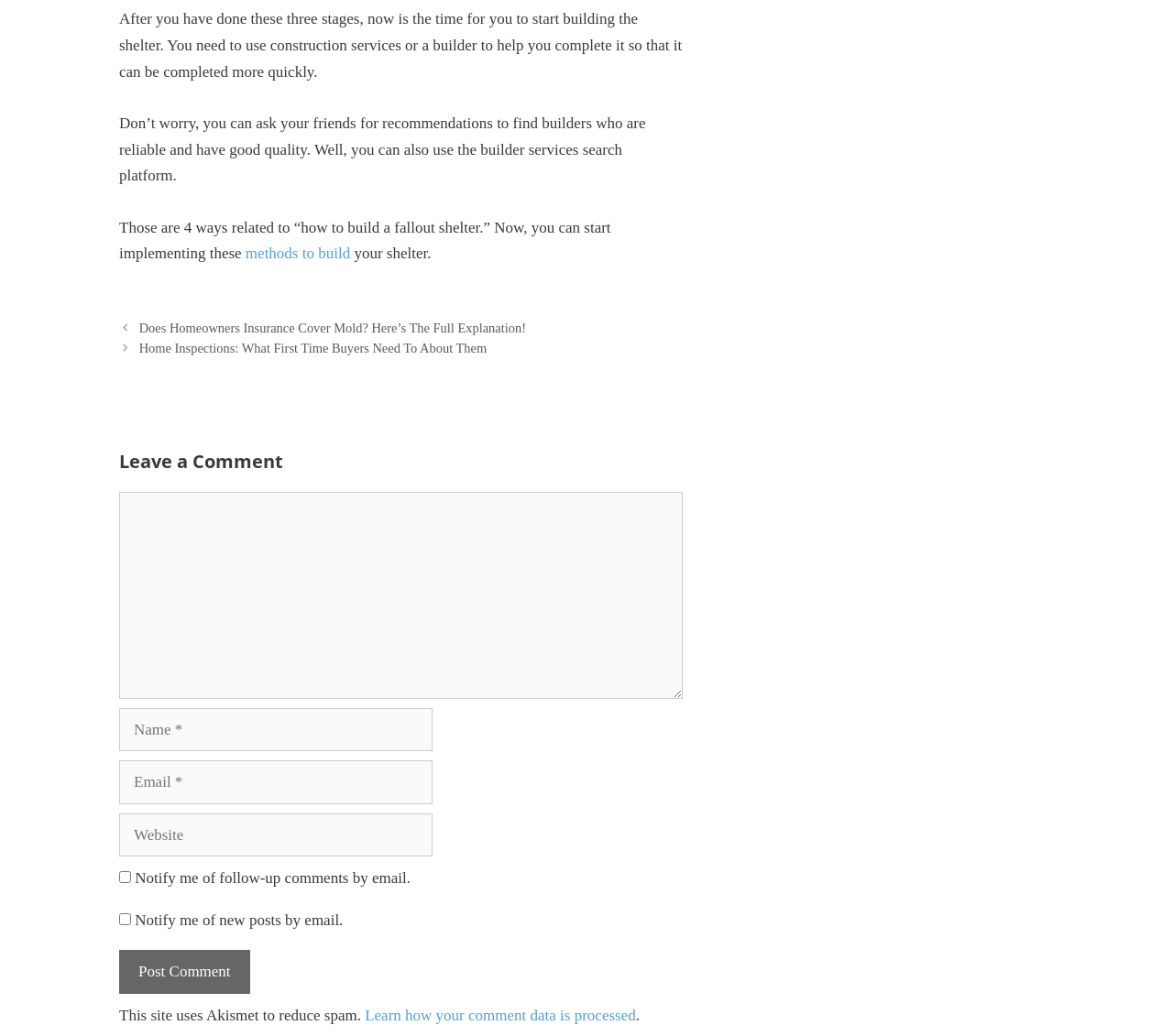Locate the bounding box coordinates of the element's region that should be clicked to carry out the following instruction: "Click on the 'Post Comment' button". The coordinates need to be four float numbers between 0 and 1, i.e., [left, top, right, bottom].

[0.102, 0.917, 0.213, 0.959]